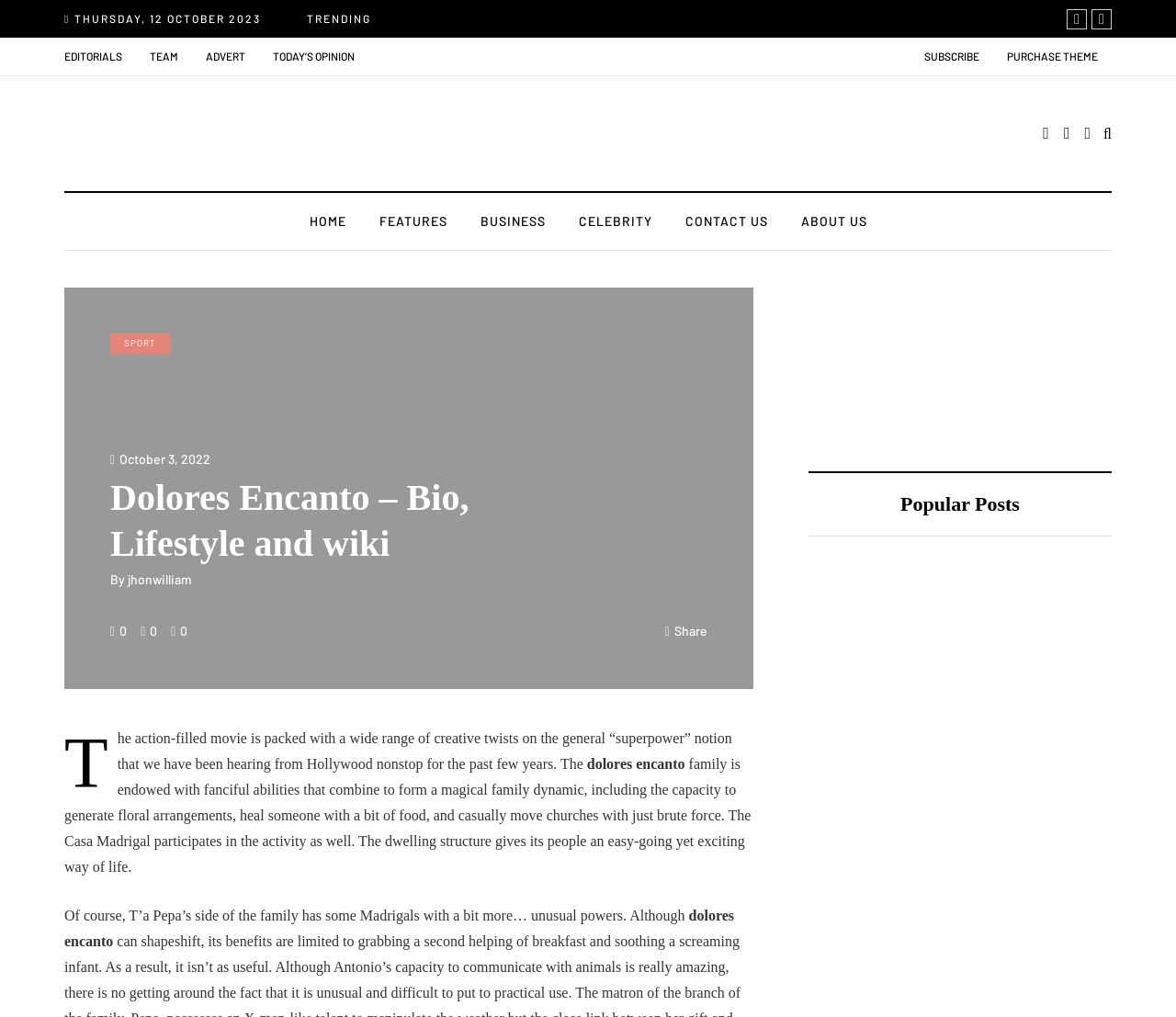Answer this question in one word or a short phrase: What is the category of the article 'Wall Street slips, weighed down by healthcare plunge'?

Business